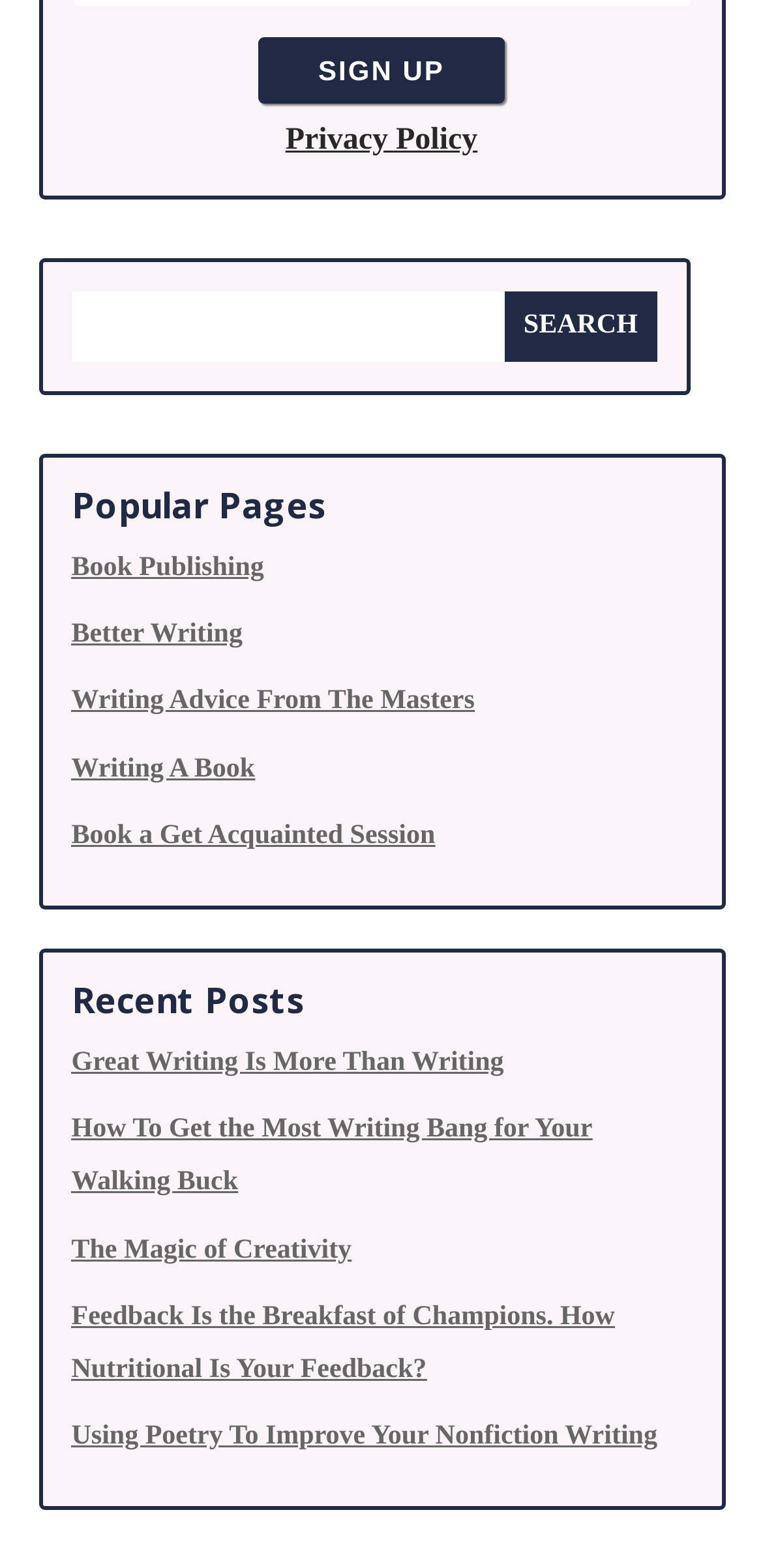Provide a one-word or short-phrase response to the question:
Is the search textbox required?

No